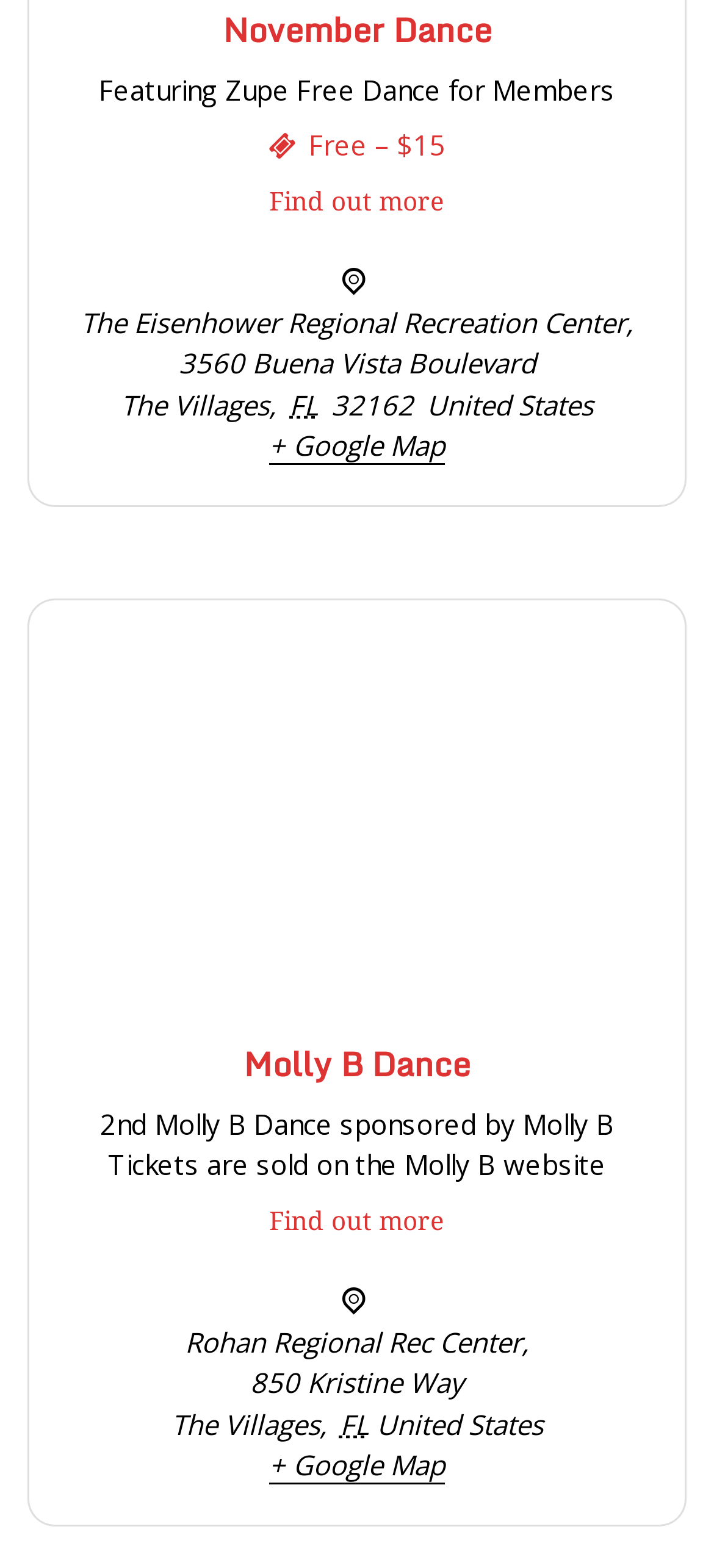Please identify the bounding box coordinates of the element's region that should be clicked to execute the following instruction: "Get more information about Molly B Dance". The bounding box coordinates must be four float numbers between 0 and 1, i.e., [left, top, right, bottom].

[0.341, 0.66, 0.659, 0.695]